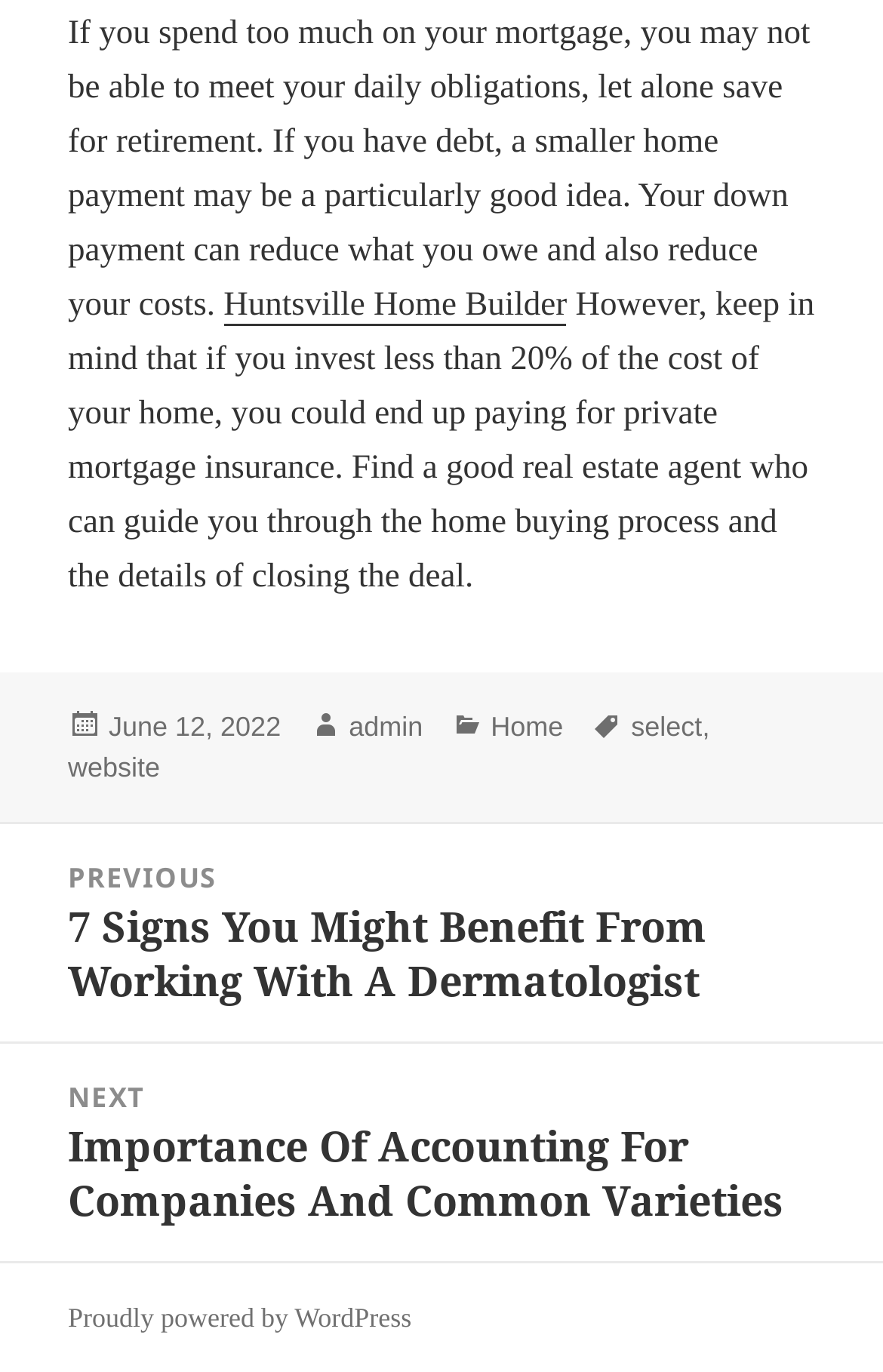Determine the bounding box coordinates of the section I need to click to execute the following instruction: "Visit the 'Home' category". Provide the coordinates as four float numbers between 0 and 1, i.e., [left, top, right, bottom].

[0.556, 0.518, 0.638, 0.543]